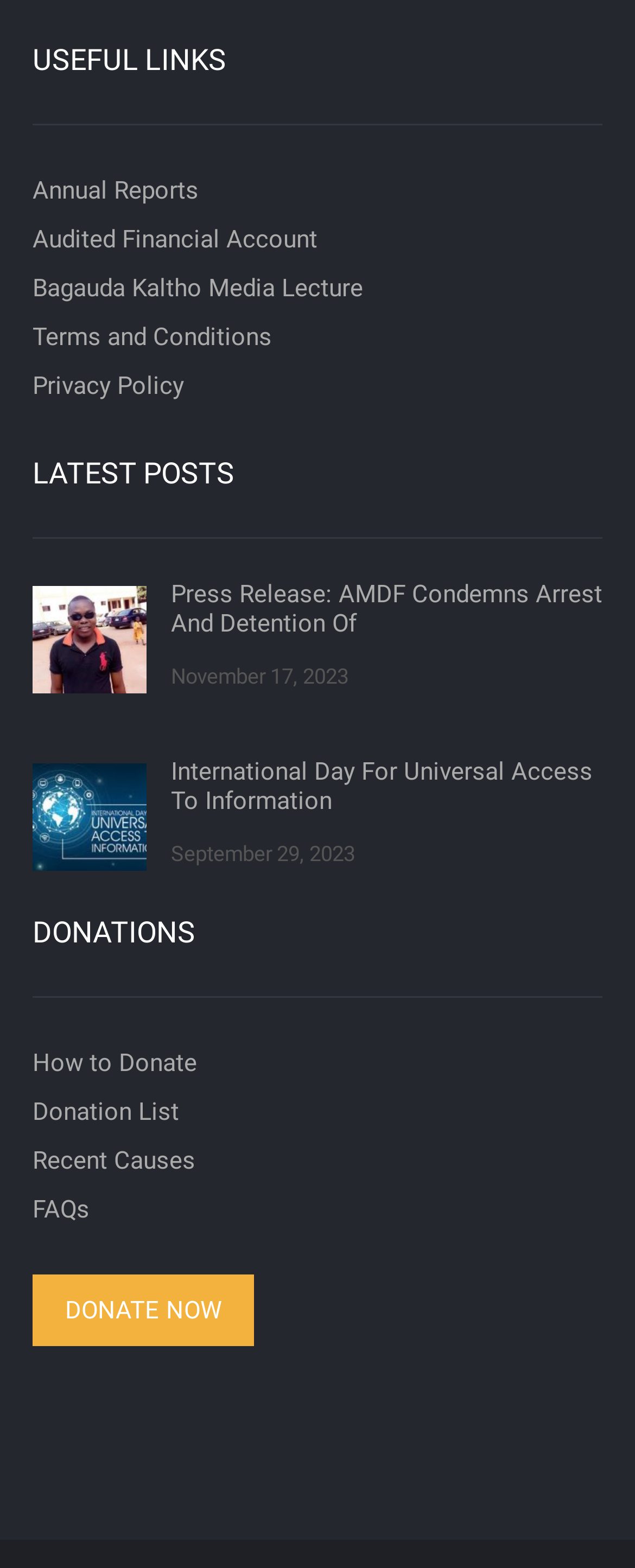Provide a single word or phrase answer to the question: 
What is the purpose of the 'DONATIONS' section?

To provide donation options